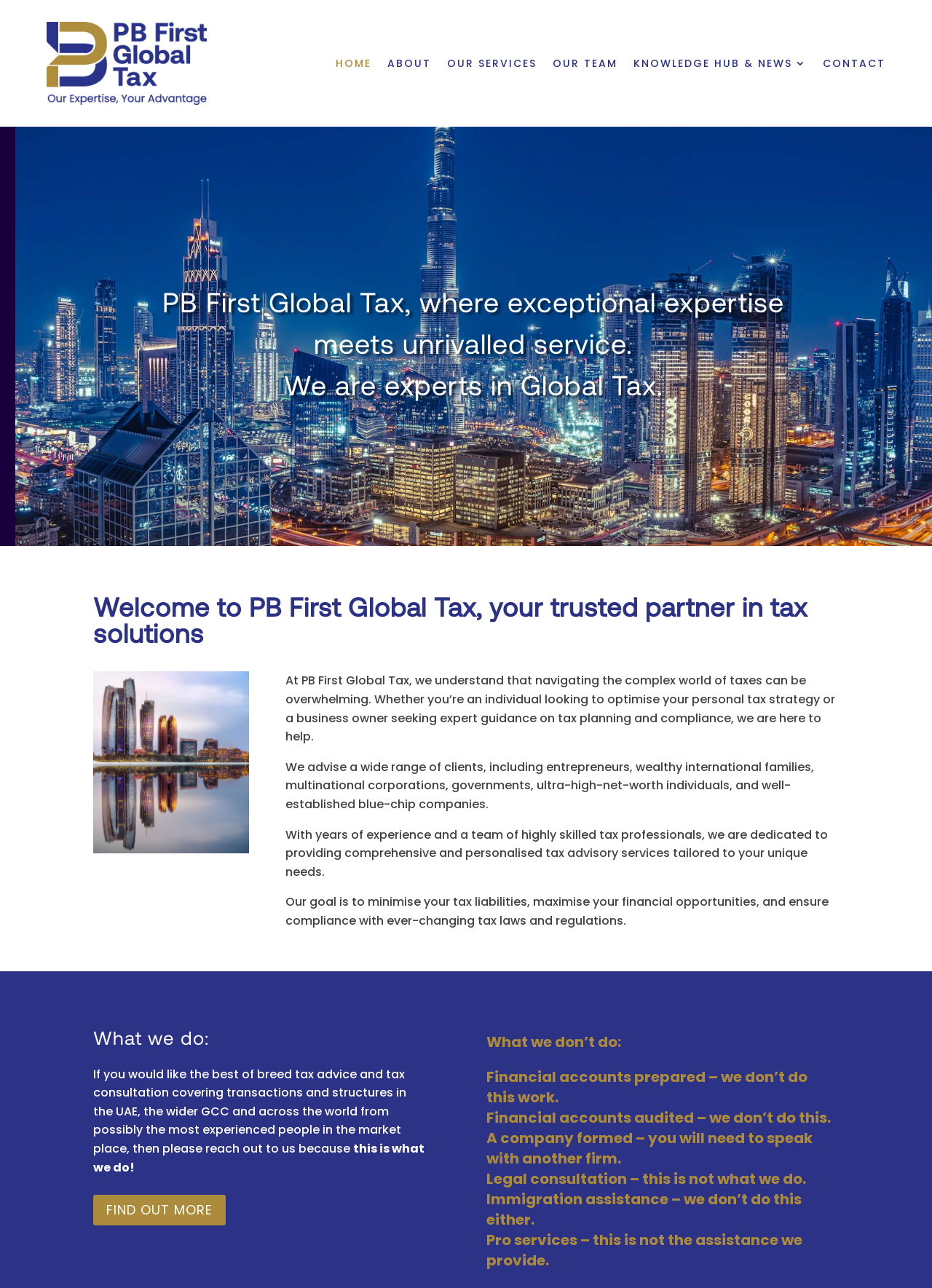Using the element description Find out more, predict the bounding box coordinates for the UI element. Provide the coordinates in (top-left x, top-left y, bottom-right x, bottom-right y) format with values ranging from 0 to 1.

[0.1, 0.928, 0.242, 0.951]